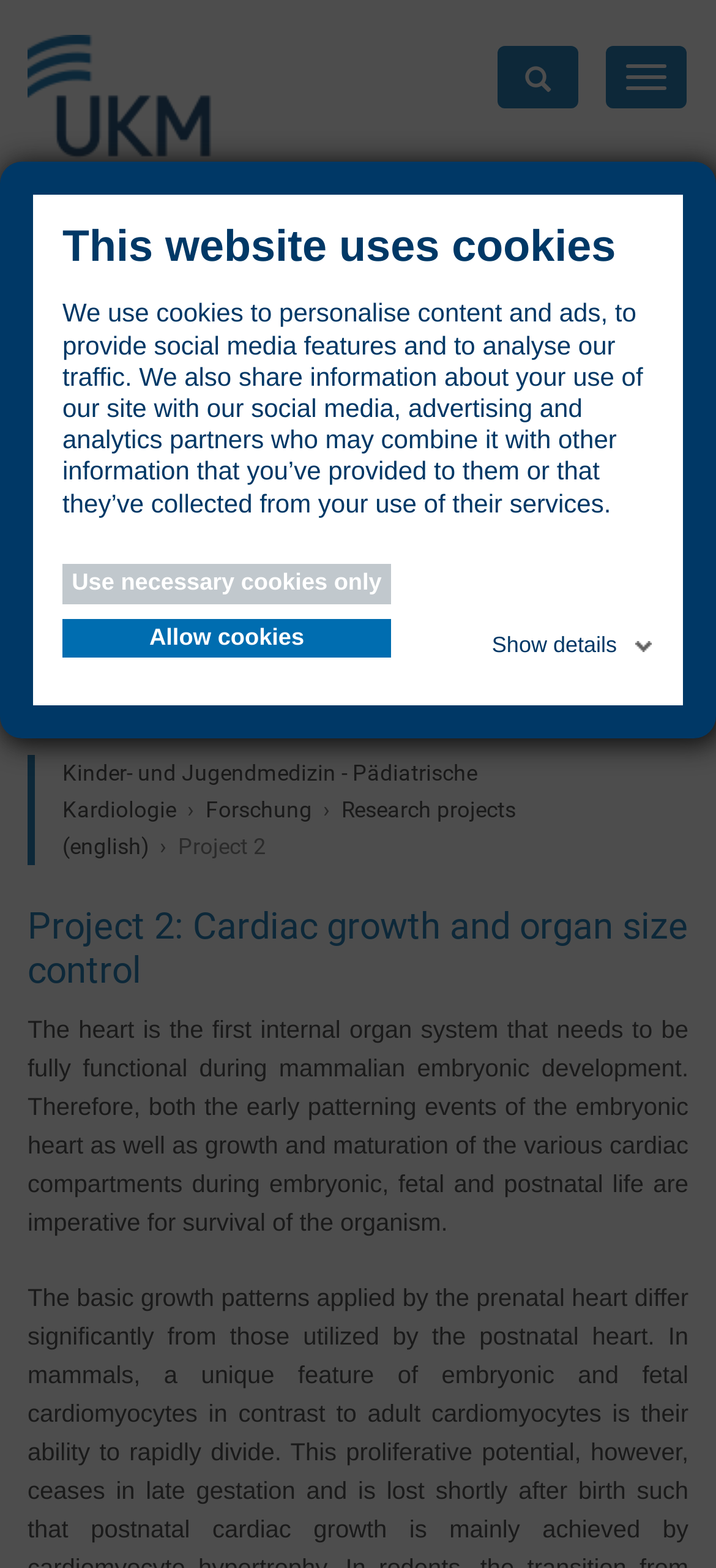What is the name of the university hospital?
Please provide a single word or phrase based on the screenshot.

Universitätsklinikum Münster